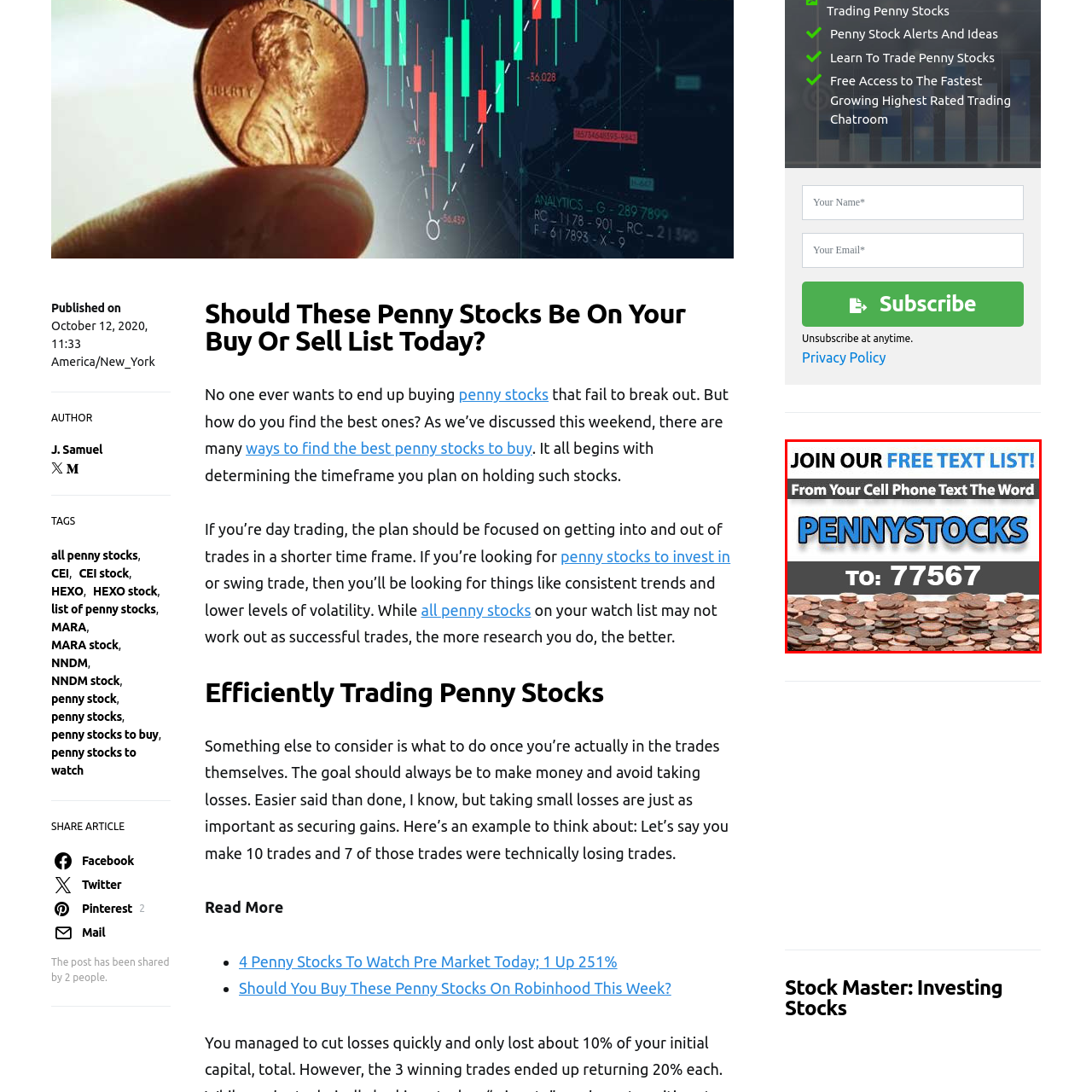Give an elaborate description of the visual elements within the red-outlined box.

The image features a bold invitation to join a free text list, prominently displayed over a backdrop of scattered pennies, emphasizing the theme of penny stocks. The text encourages viewers to text the word "PENNYSTOCKS" to the number 77567 from their cell phones, creating an engaging and actionable call-to-action for potential investors. The design combines visual elements of currency with striking typography, underscoring the focus on penny stock trading and investment opportunities. This promotional graphic aims to inform and motivate individuals interested in stock market ventures, particularly in penny stocks.